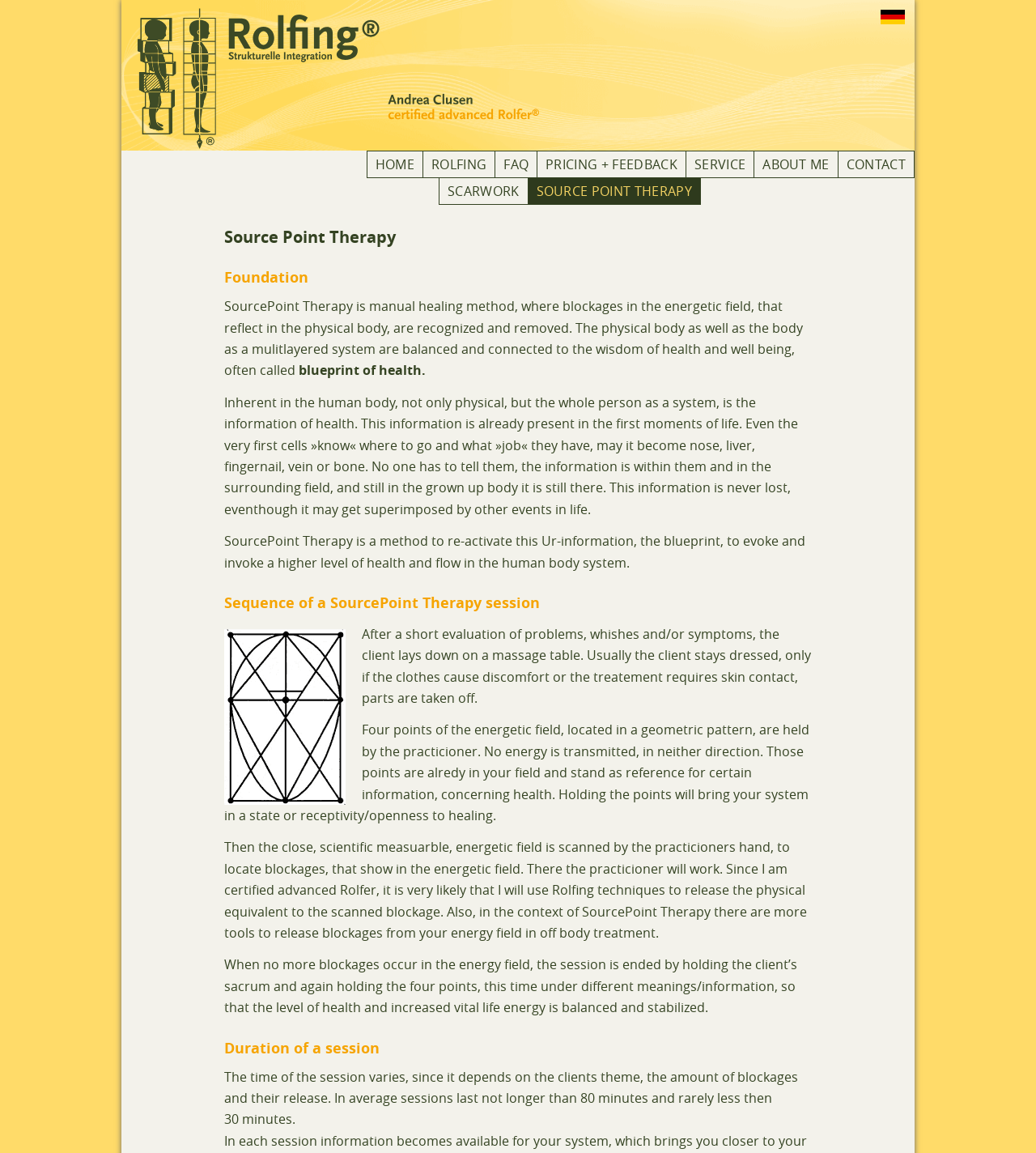Given the element description About Me, predict the bounding box coordinates for the UI element in the webpage screenshot. The format should be (top-left x, top-left y, bottom-right x, bottom-right y), and the values should be between 0 and 1.

[0.728, 0.131, 0.808, 0.154]